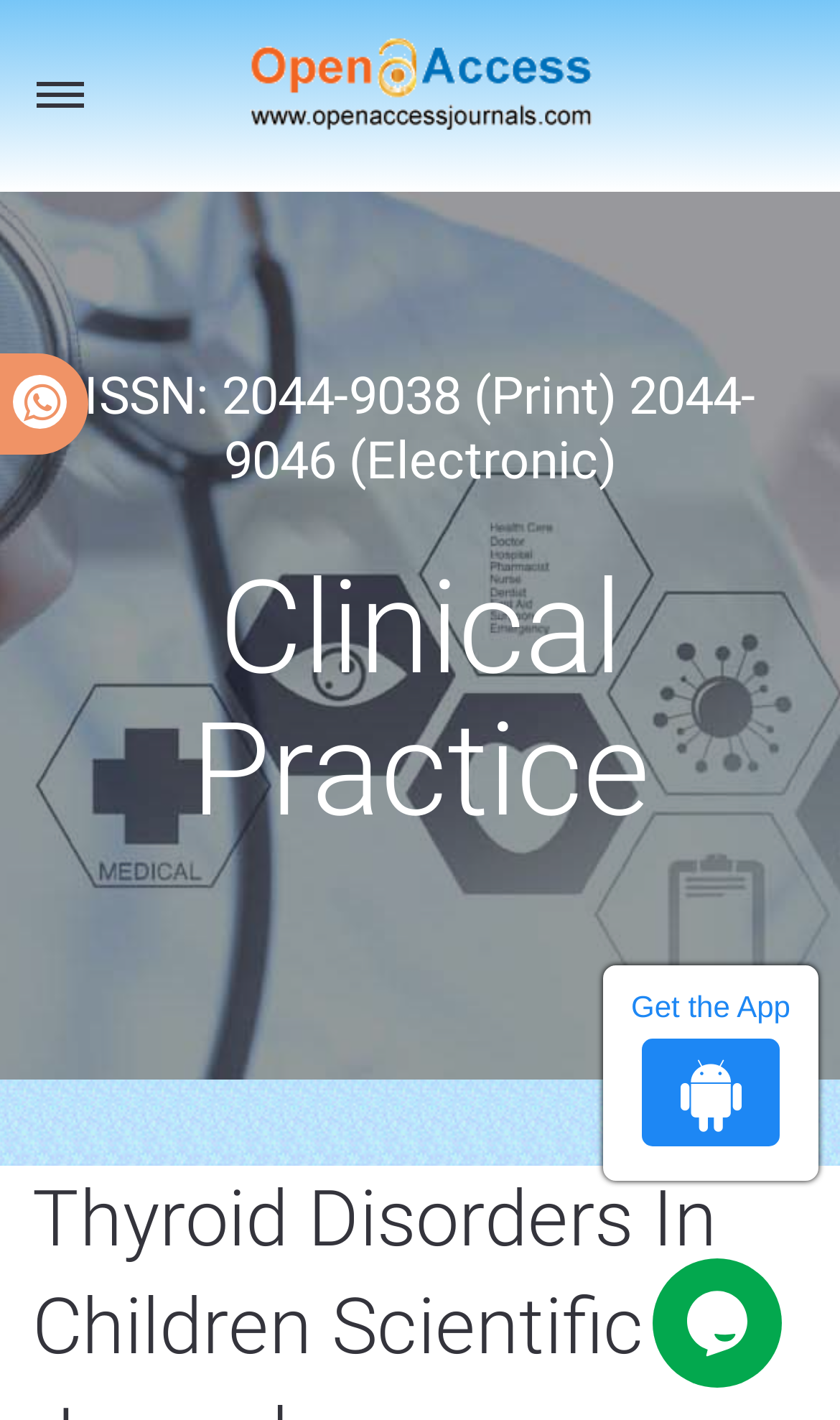Please provide a detailed answer to the question below by examining the image:
What is the purpose of the 'Get the App' text?

The 'Get the App' text is likely a call-to-action to encourage users to download a mobile application related to the website's content. Its position below the 'Clinical Practice' heading and its proximity to a link suggest that it is a promotional element.